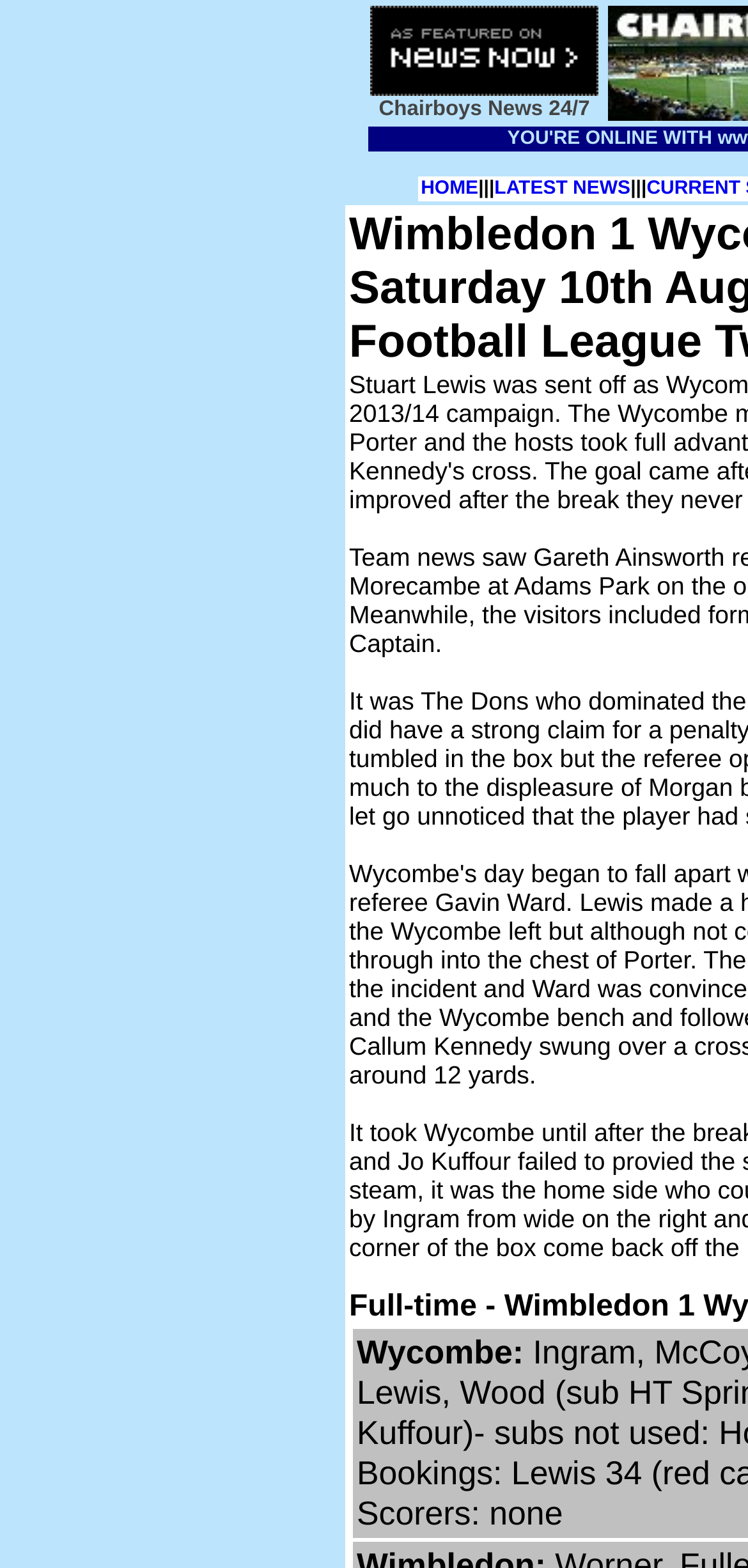Extract the bounding box coordinates for the UI element described as: "LATEST NEWS".

[0.661, 0.114, 0.843, 0.127]